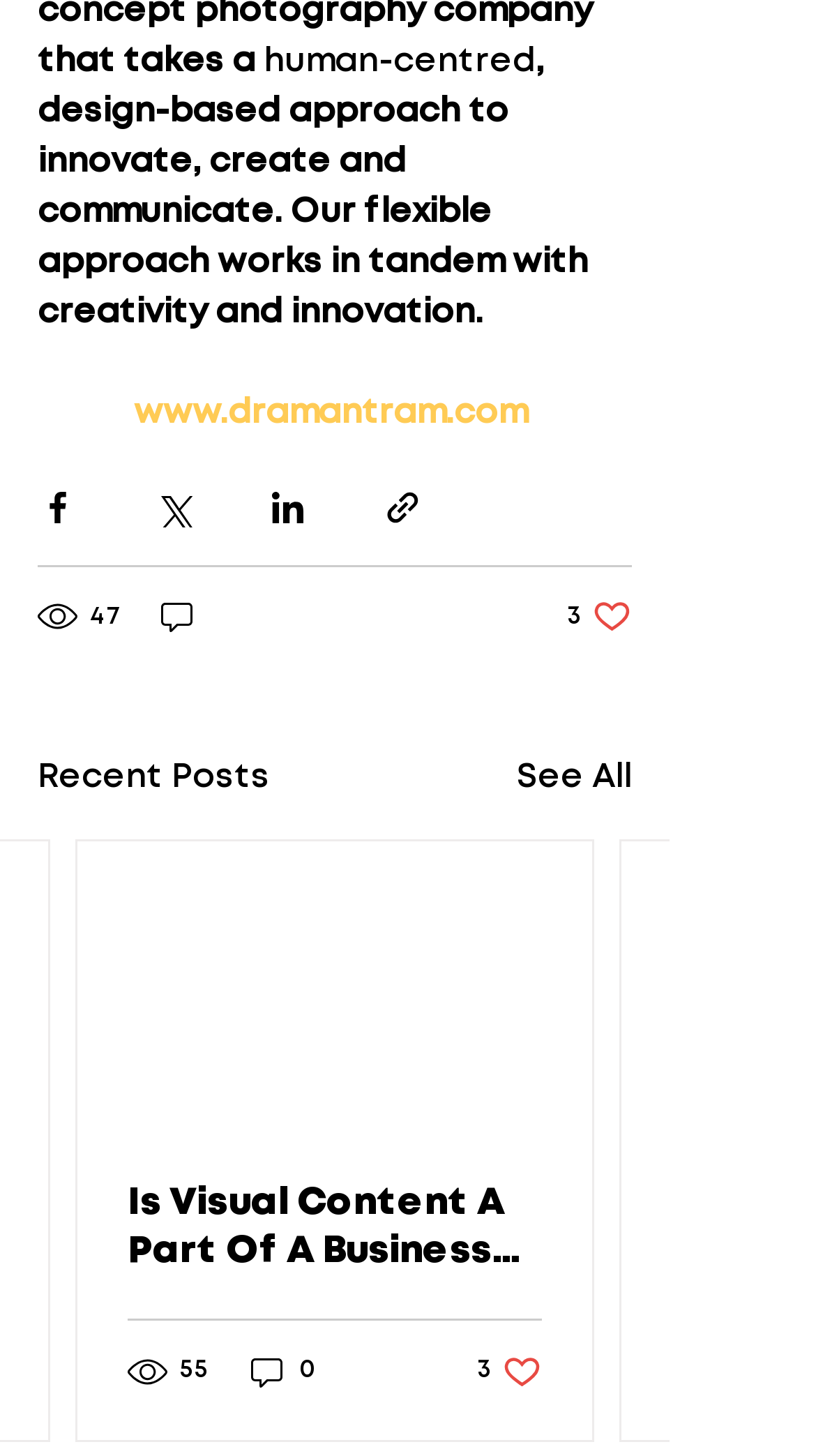Indicate the bounding box coordinates of the clickable region to achieve the following instruction: "Share via Facebook."

[0.046, 0.335, 0.095, 0.362]